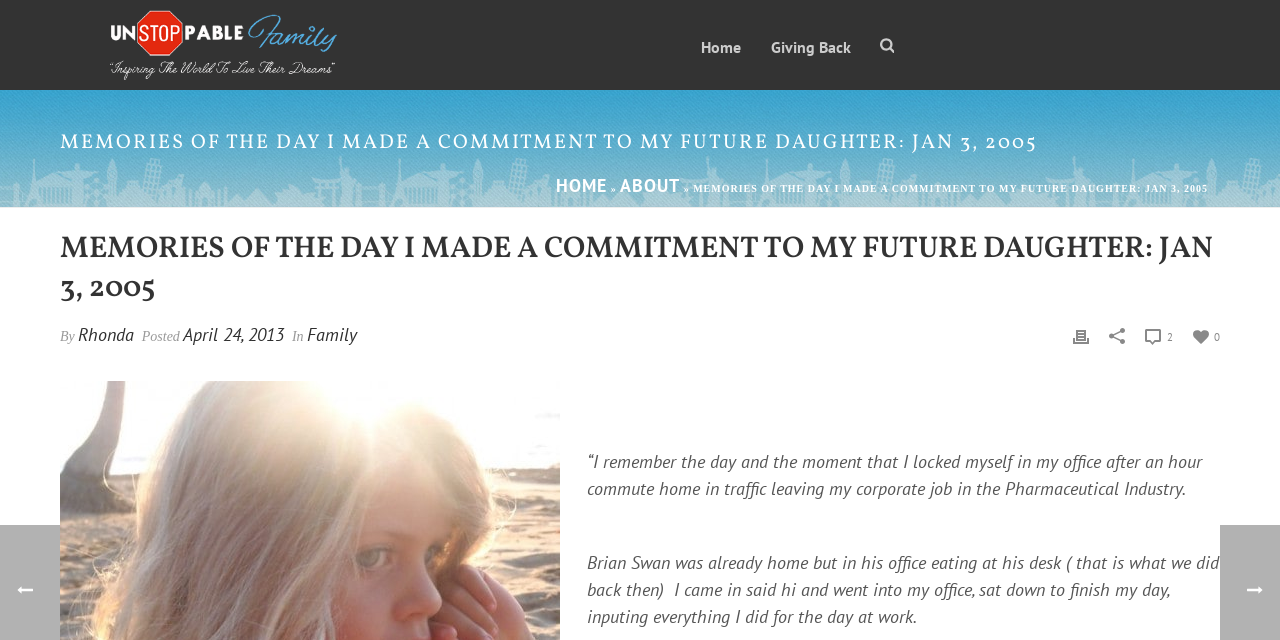Give a concise answer using one word or a phrase to the following question:
How many comments does the article have?

2